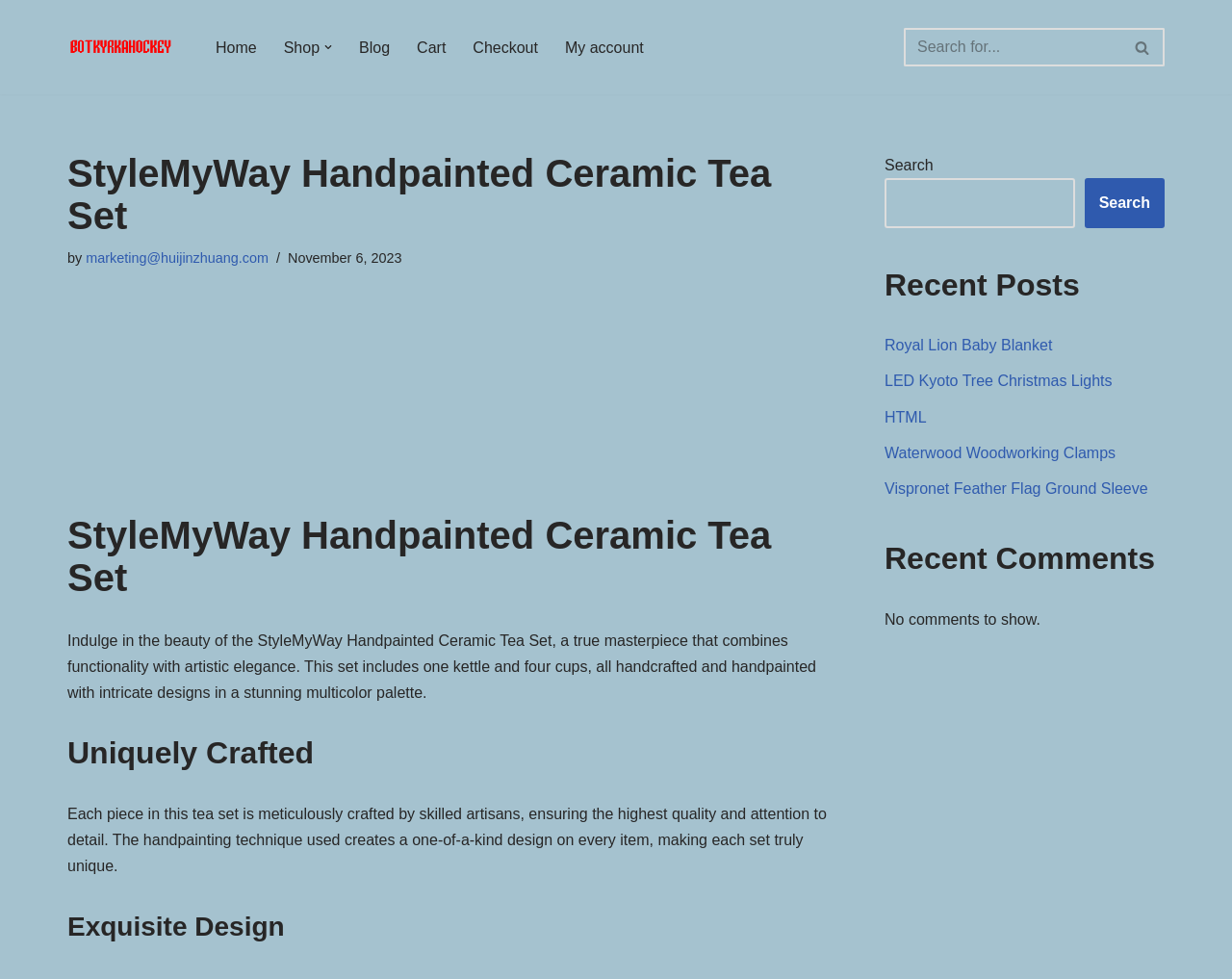Please find the bounding box coordinates of the element that must be clicked to perform the given instruction: "Search for products". The coordinates should be four float numbers from 0 to 1, i.e., [left, top, right, bottom].

[0.734, 0.029, 0.945, 0.068]